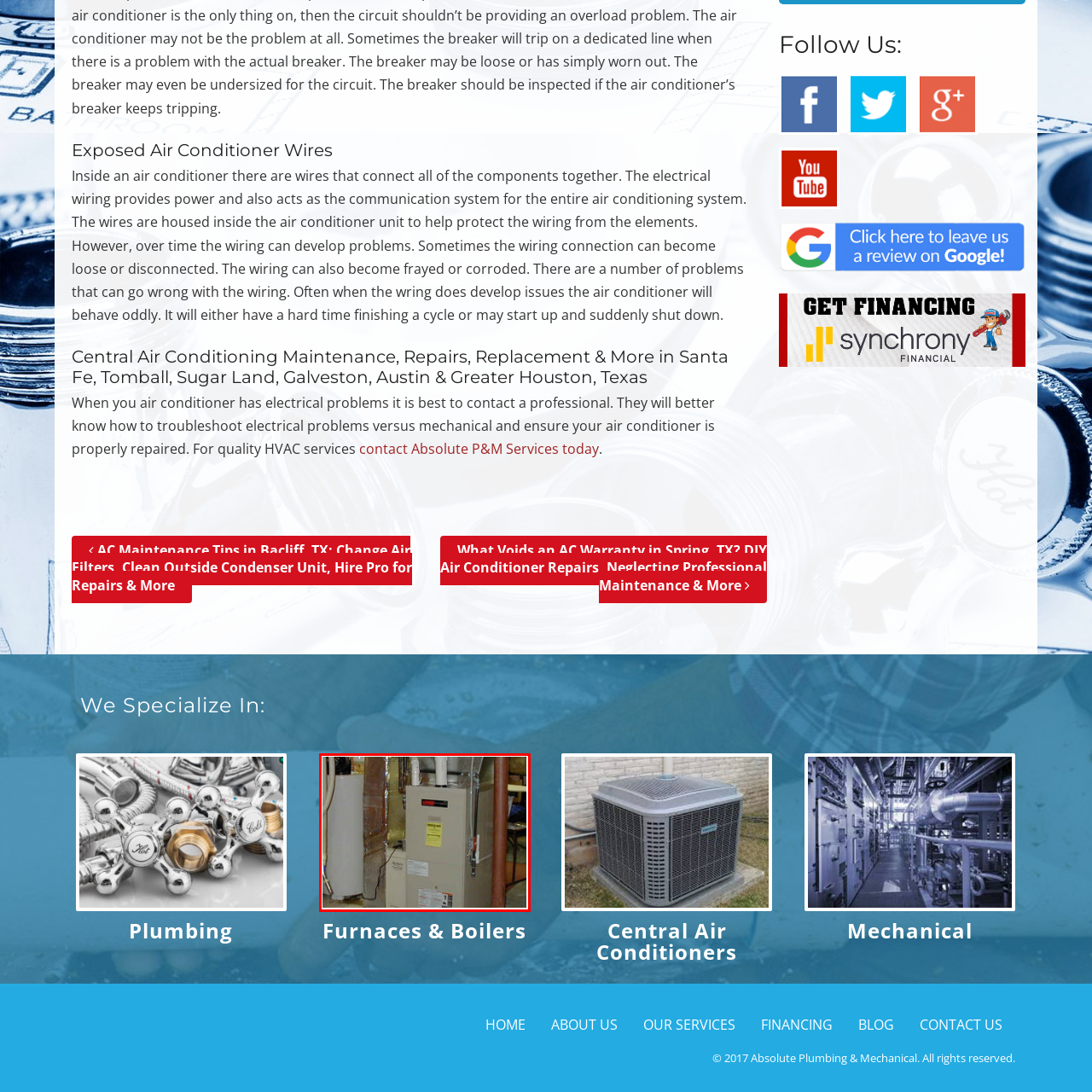Inspect the area enclosed by the red box and reply to the question using only one word or a short phrase: 
What is the purpose of the HVAC system?

Ensure comfort